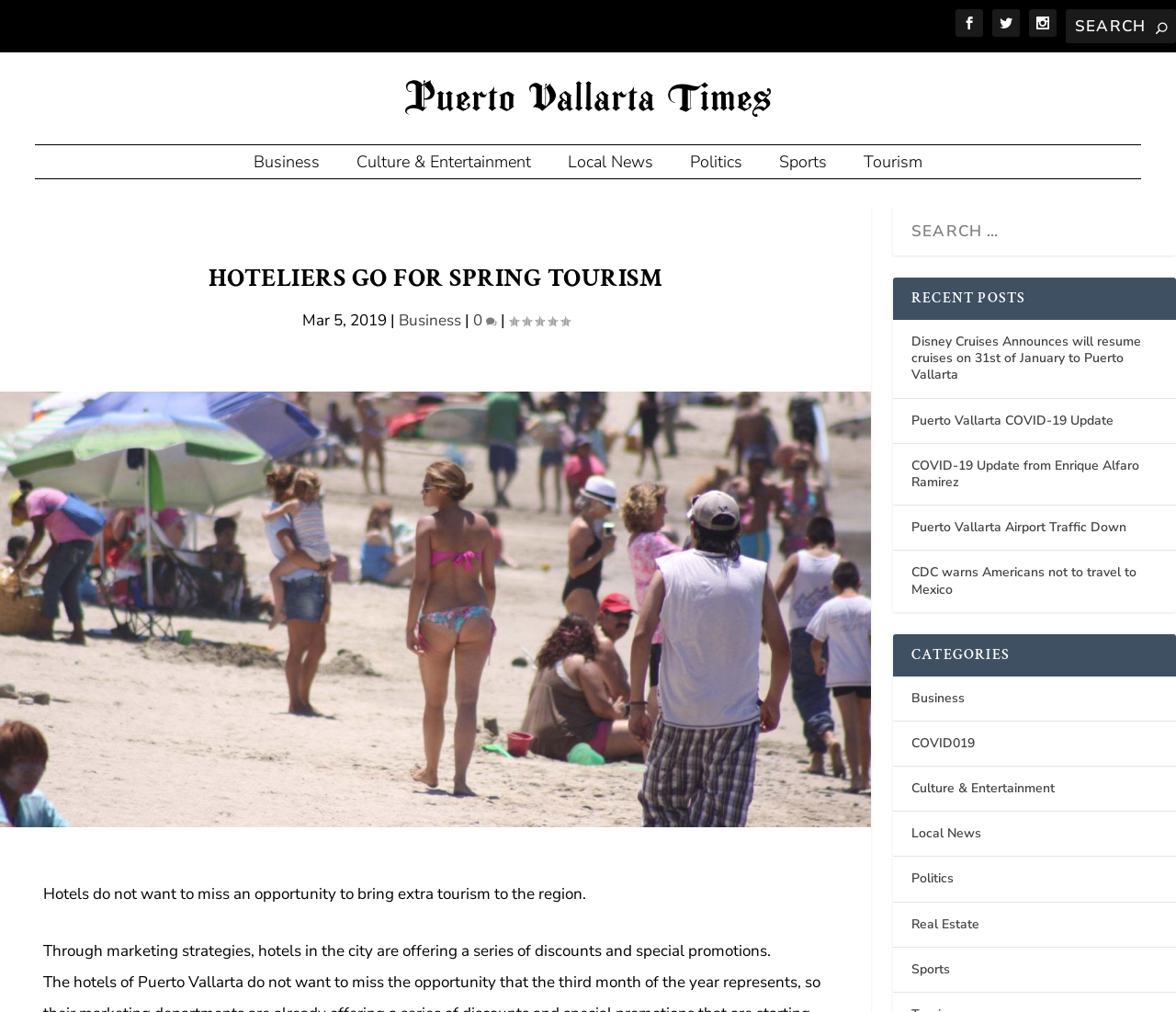Using the details in the image, give a detailed response to the question below:
What is the date of the news article?

The date of the news article can be determined by looking at the text 'Mar 5, 2019' which is located below the heading 'HOTELIERS GO FOR SPRING TOURISM'.